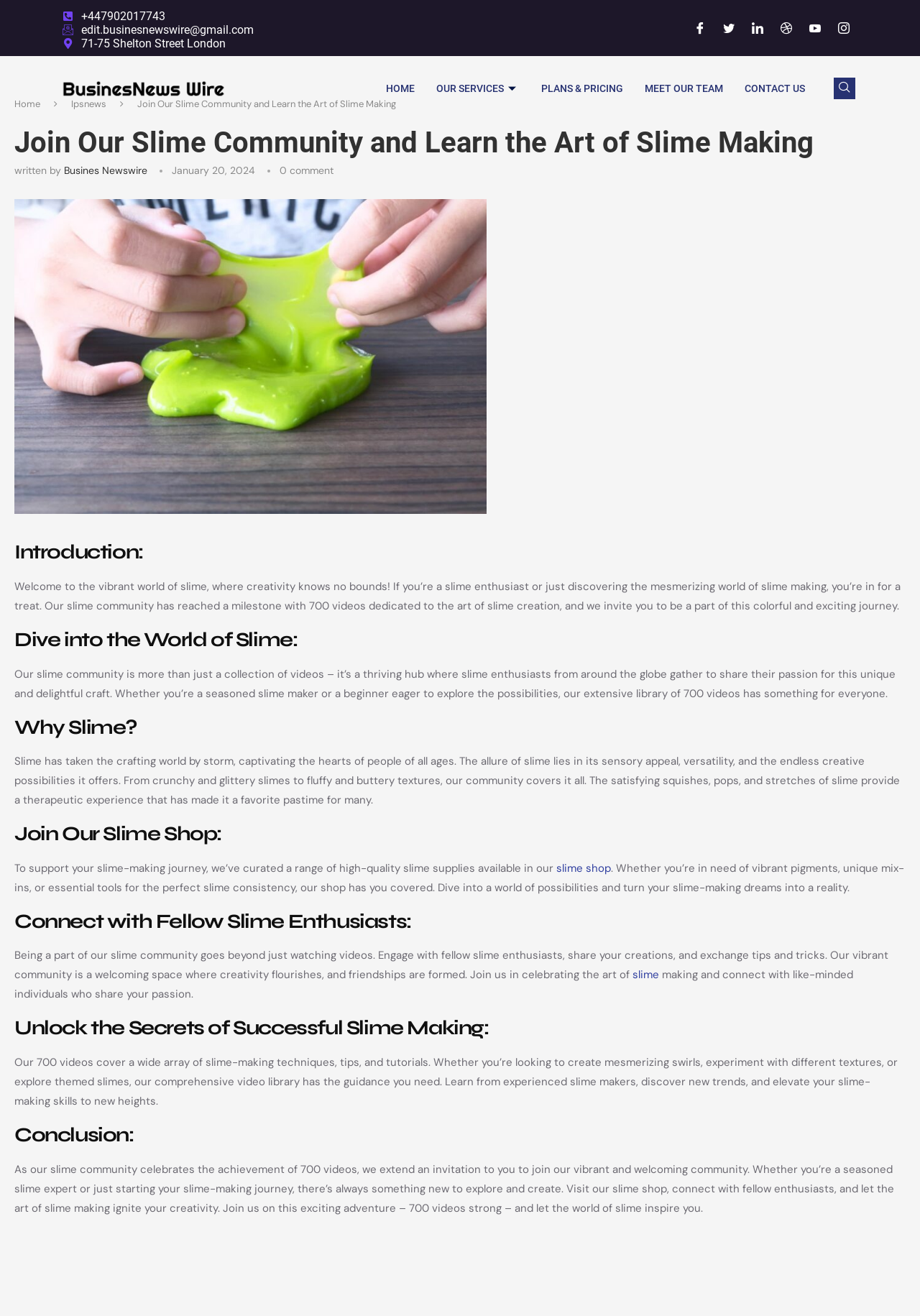Please provide a detailed answer to the question below based on the screenshot: 
What is the phone number of the website?

I found the phone number of the website by looking at the link element at the top of the webpage, which displays the phone number as '+447902017743'.